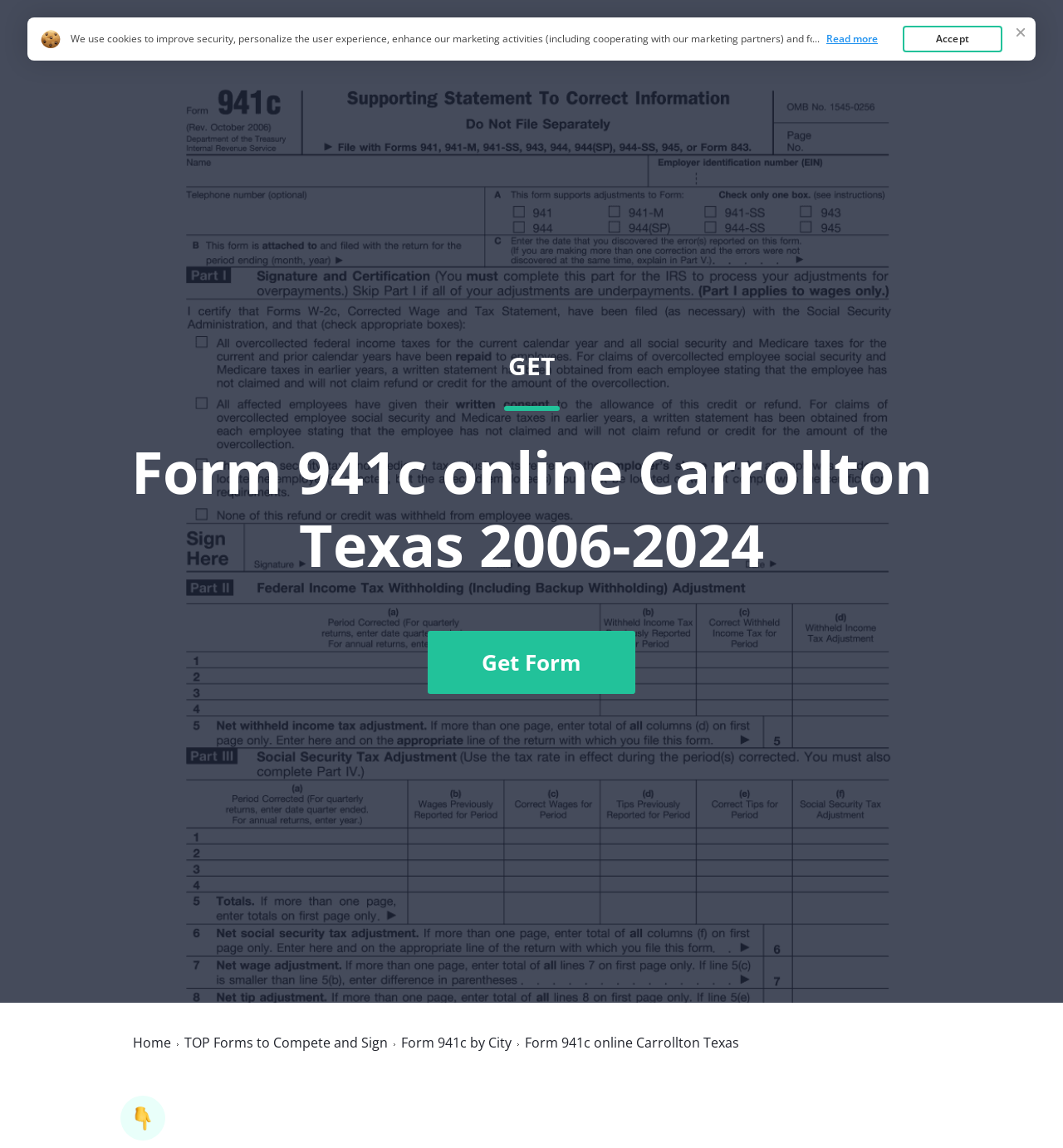How many links are there in the top navigation bar?
Can you provide a detailed and comprehensive answer to the question?

I counted the number of link elements with y-coordinates between 0.036 and 0.053, which are likely to be part of the top navigation bar. I found three links: 'Form 941c', 'Home', and 'Top Forms'.